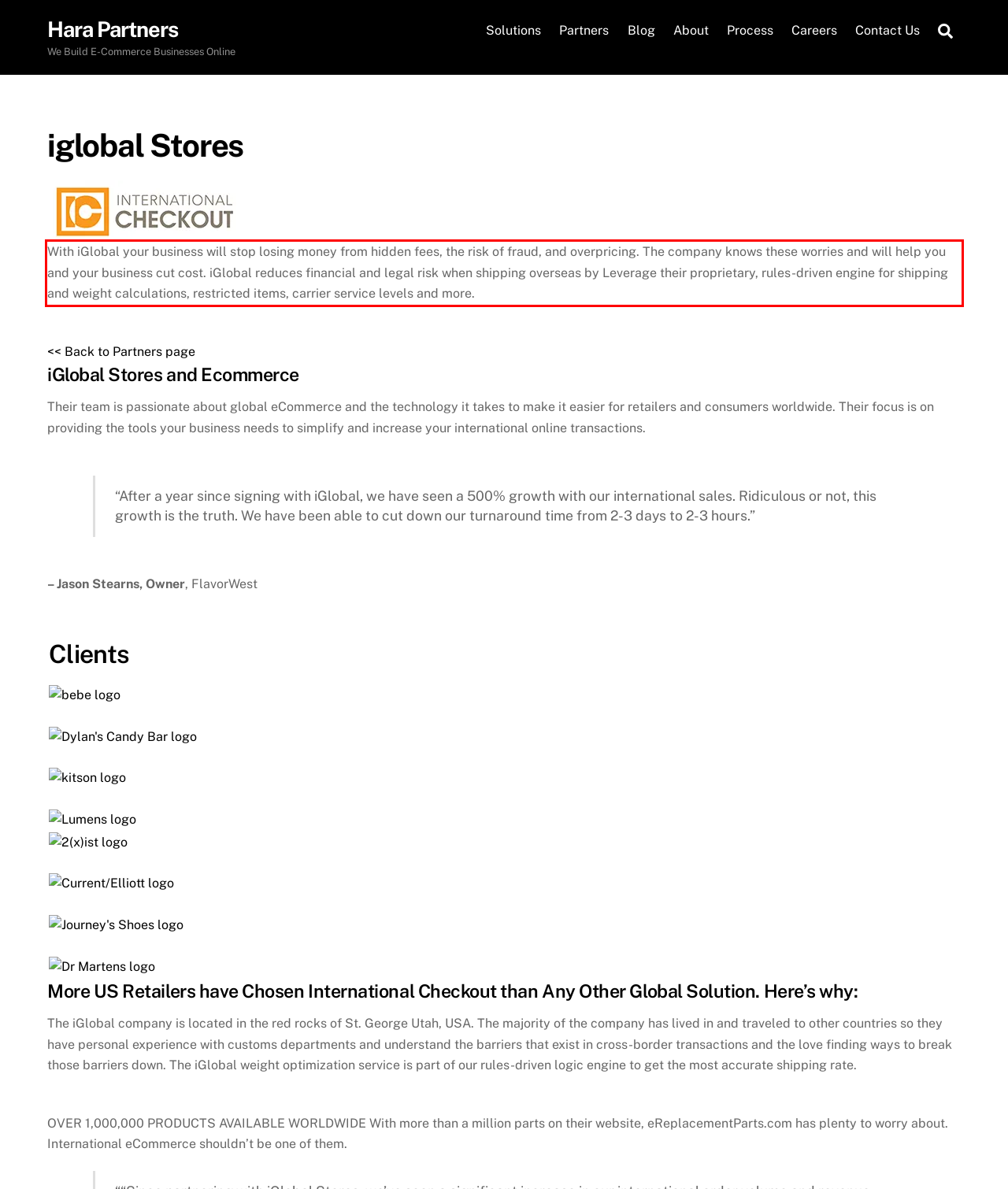Please identify and extract the text from the UI element that is surrounded by a red bounding box in the provided webpage screenshot.

With iGlobal your business will stop losing money from hidden fees, the risk of fraud, and overpricing. The company knows these worries and will help you and your business cut cost. iGlobal reduces financial and legal risk when shipping overseas by Leverage their proprietary, rules-driven engine for shipping and weight calculations, restricted items, carrier service levels and more.